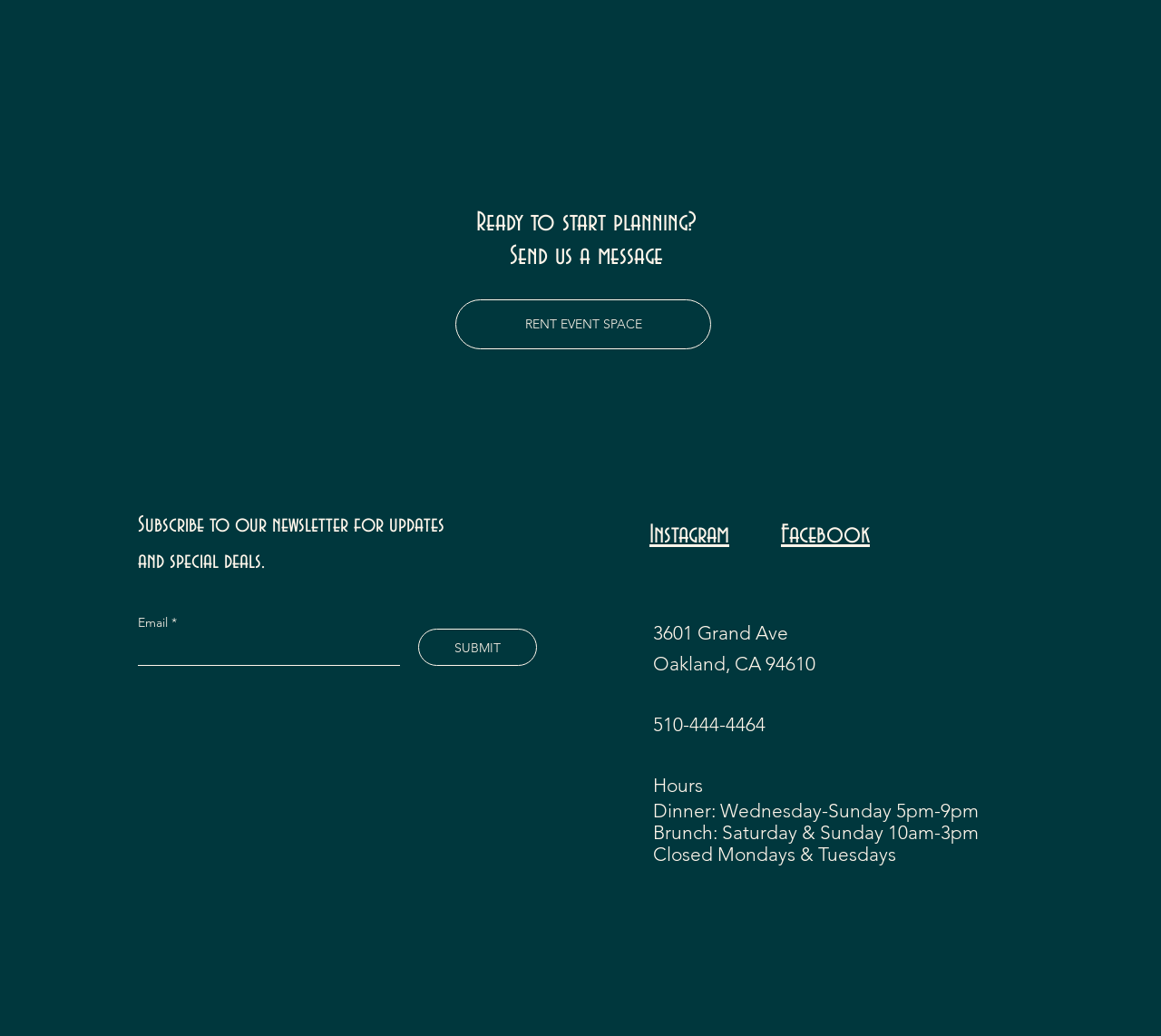Identify the bounding box coordinates for the UI element described as: "Facebook". The coordinates should be provided as four floats between 0 and 1: [left, top, right, bottom].

[0.673, 0.477, 0.749, 0.547]